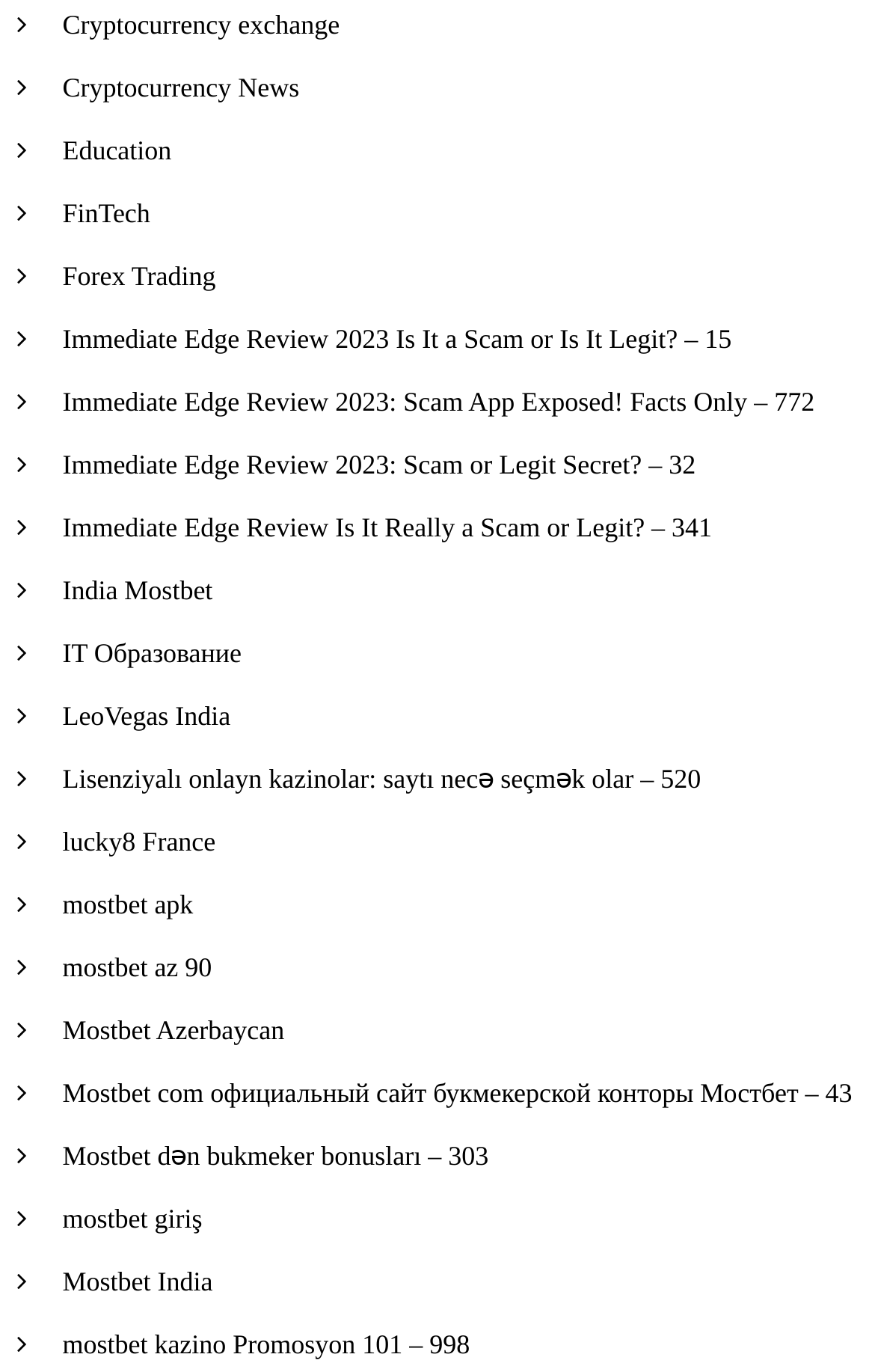Could you locate the bounding box coordinates for the section that should be clicked to accomplish this task: "Explore Forex Trading".

[0.071, 0.19, 0.247, 0.213]